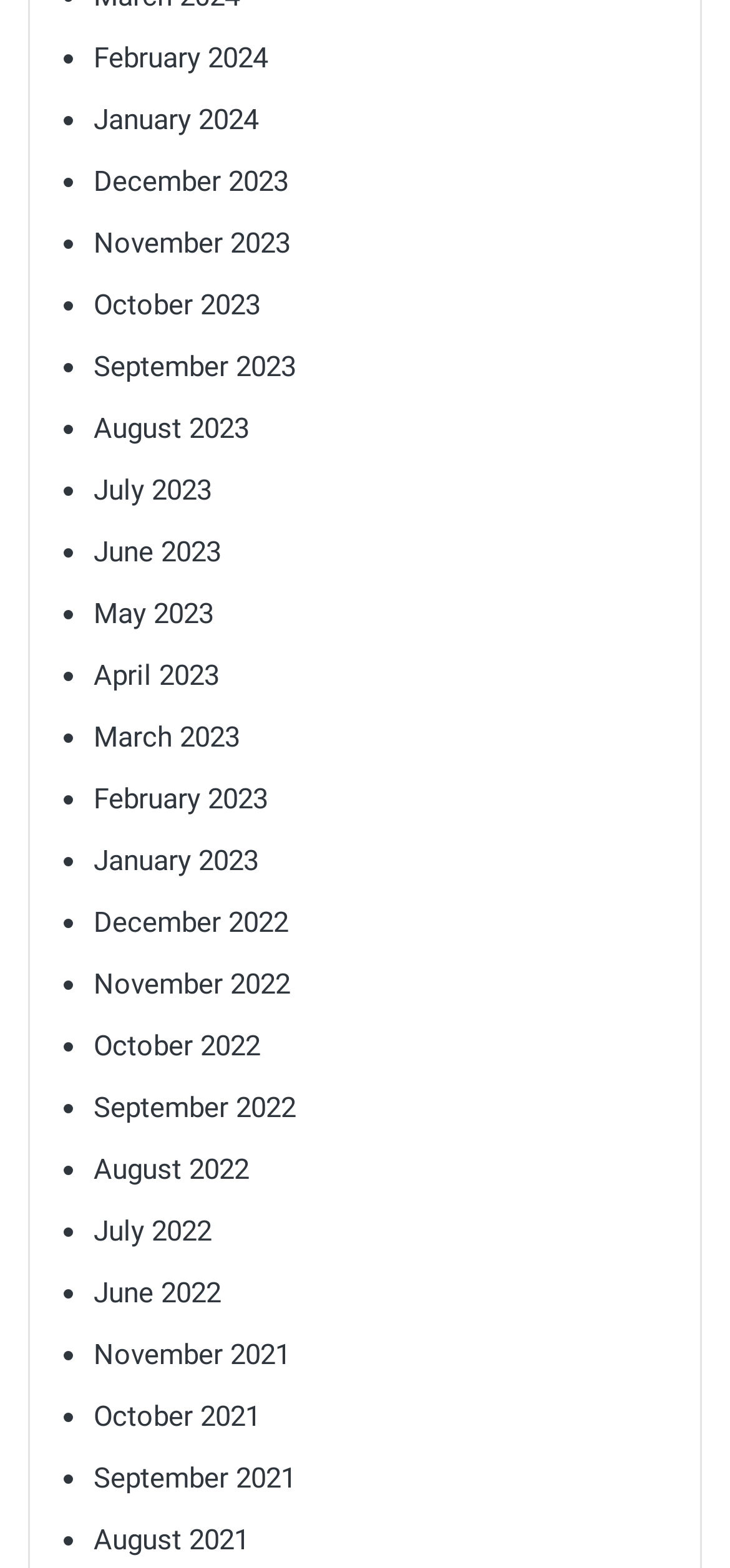How many months are listed in total?
Please ensure your answer is as detailed and informative as possible.

By counting the number of links on the webpage, I can see that there are 24 months listed in total, ranging from February 2024 to August 2021.